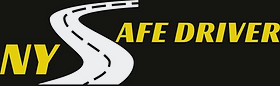Observe the image and answer the following question in detail: What is the emphasis of the logo?

The logo emphasizes promoting safe driving habits among New York residents, as indicated by the text 'SAFE DRIVER' and the winding road graphic that symbolizes safe driving practices.